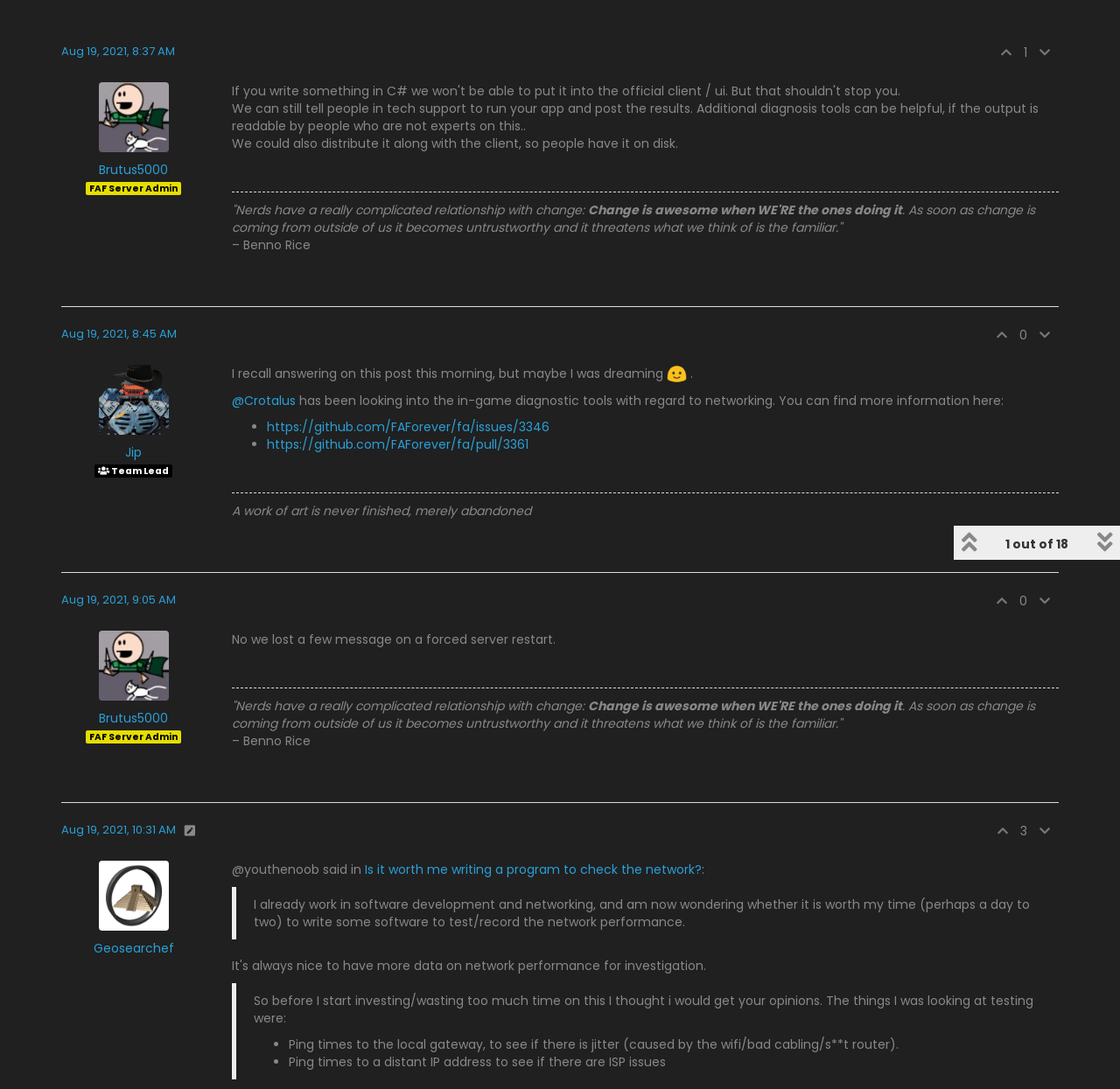Predict the bounding box of the UI element that fits this description: "parent_node: 0".

[0.882, 0.544, 0.91, 0.56]